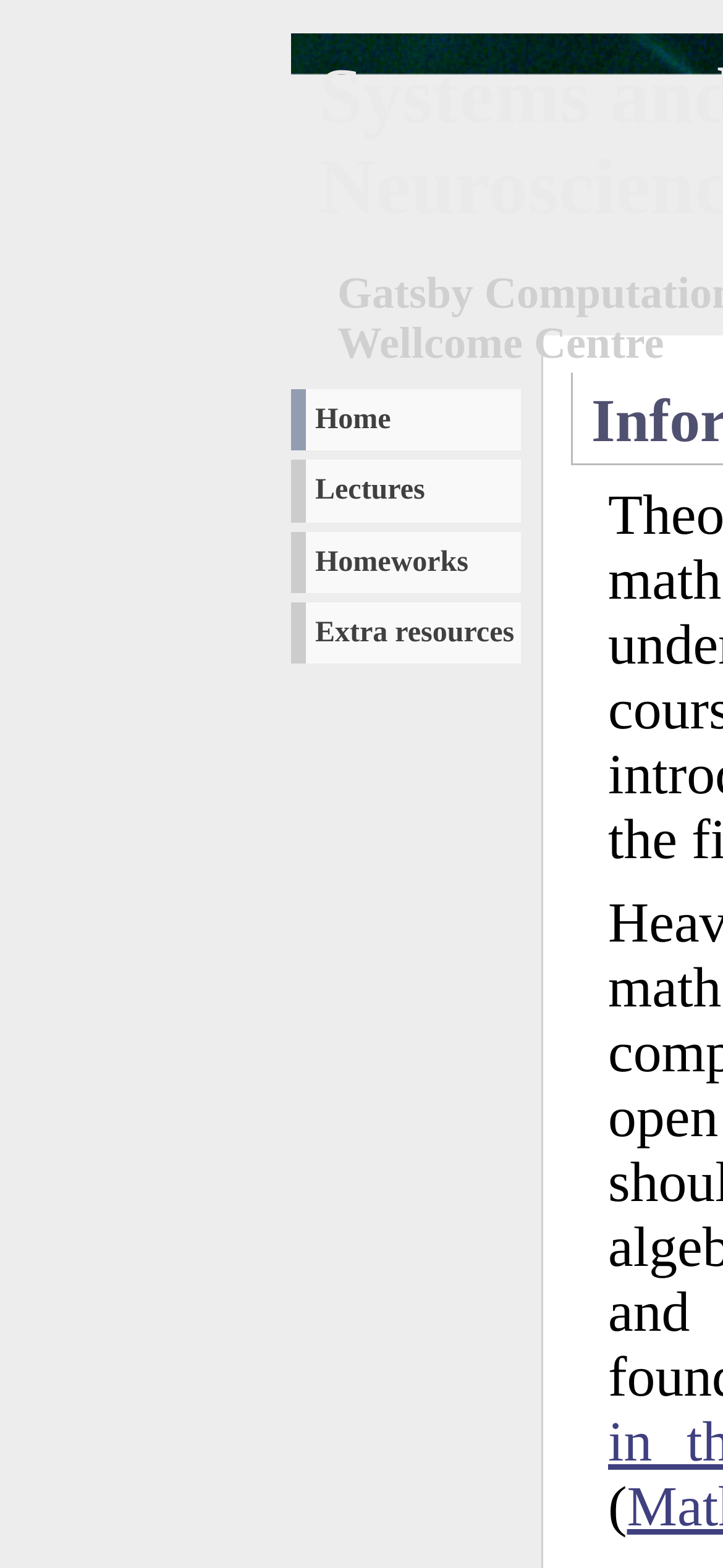What is the main title displayed on this webpage?

Systems and Theoretical Neuroscience (20/21)